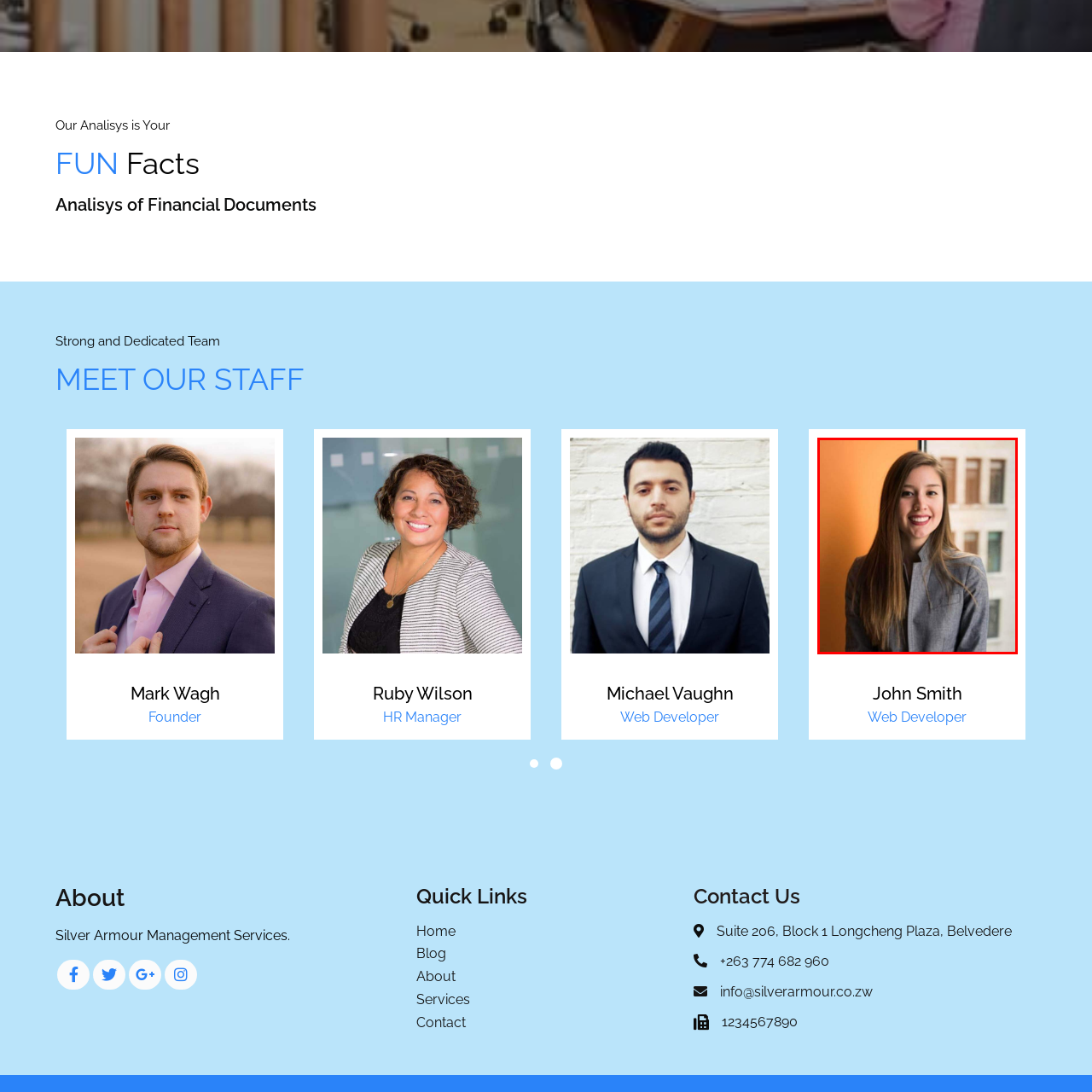Elaborate on the visual content inside the red-framed section with detailed information.

This image features a professional portrait of a young woman with long, straight hair, captured in a well-lit environment. She is smiling warmly, dressed in a stylish gray blazer that conveys professionalism. The backdrop consists of a vibrant orange wall, complemented by a view of a soft, architectural exterior featuring windows in a subtle background blur. This setting suggests a contemporary office space, emphasizing a friendly and approachable atmosphere. This individual is identified as "John Smith," and is likely part of a dedicated team within a professional setting.